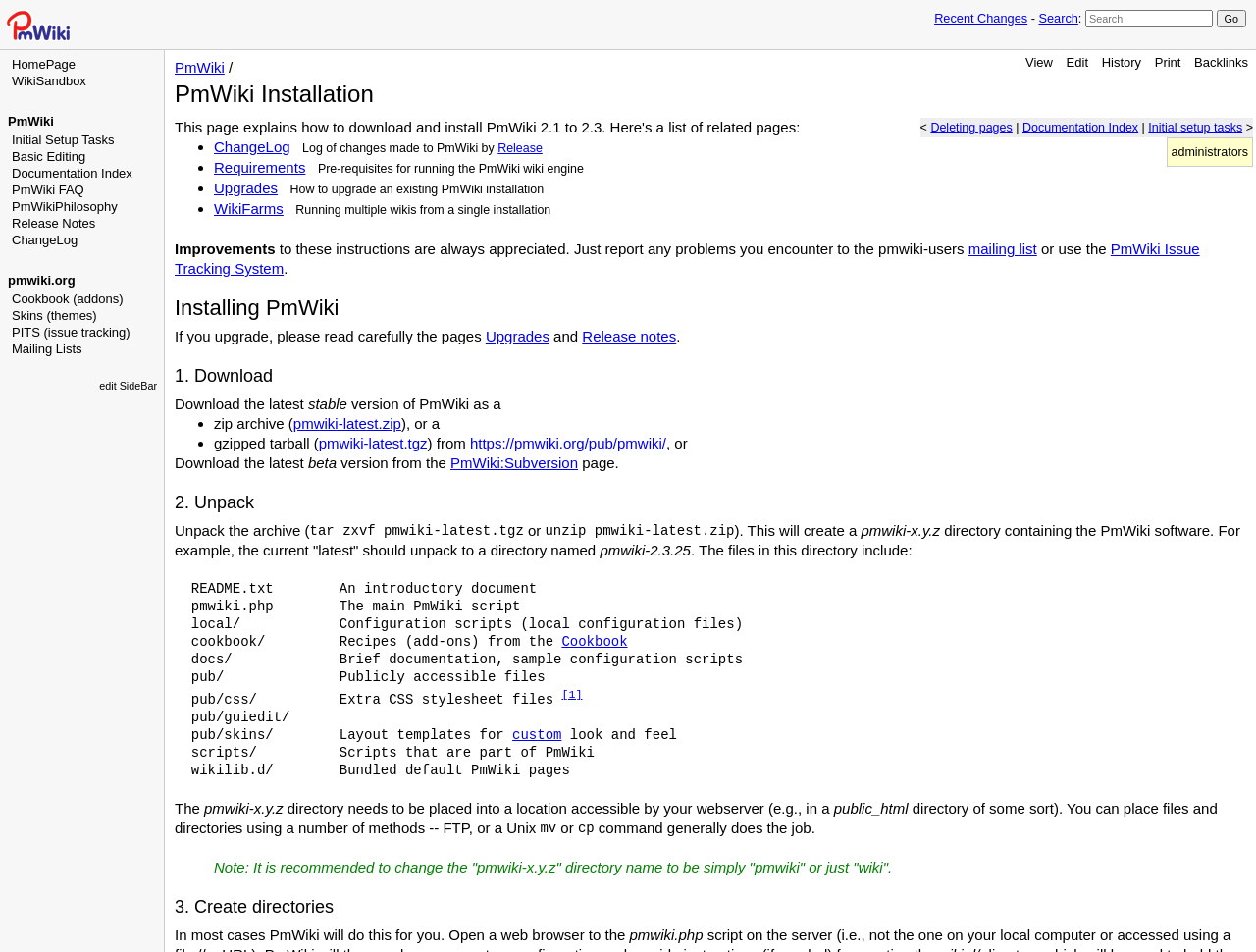What is the name of the book?
Relying on the image, give a concise answer in one word or a brief phrase.

Asset Protection Book